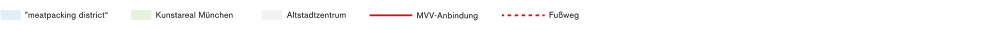Respond to the following question using a concise word or phrase: 
What is the purpose of the legend in the image?

To provide clarity